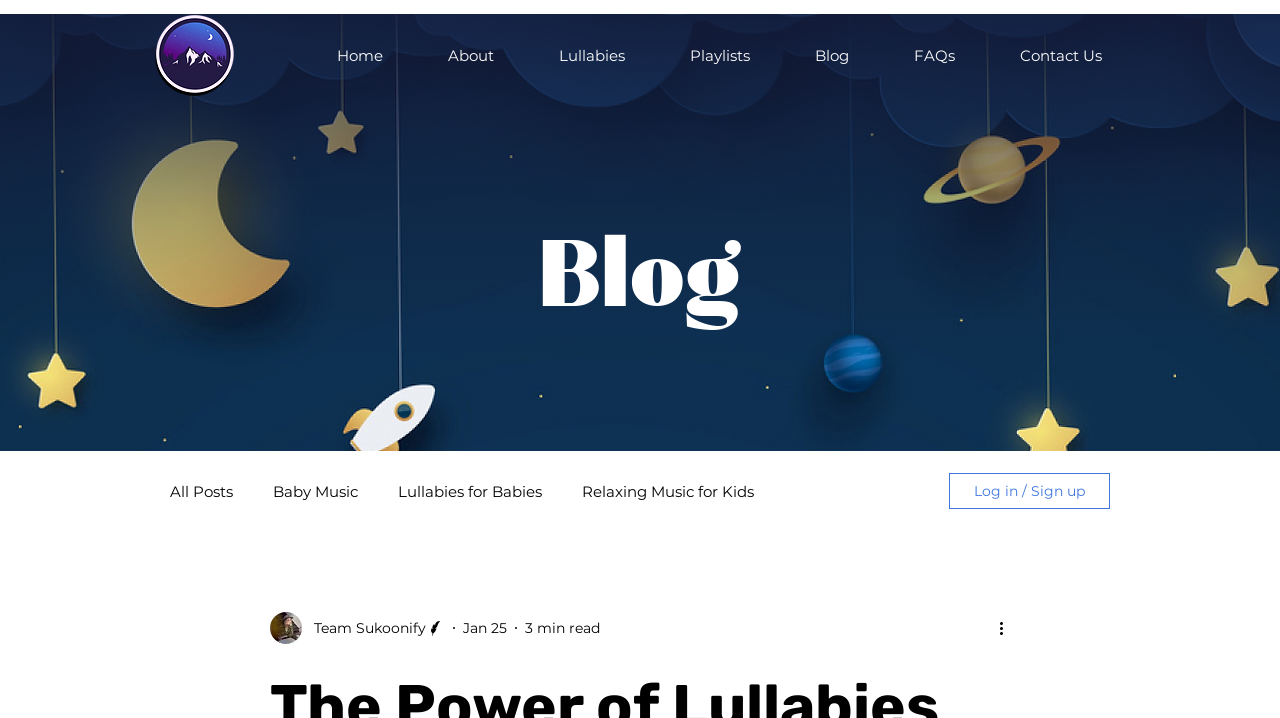Answer the question below in one word or phrase:
How long does it take to read the current blog post?

3 min